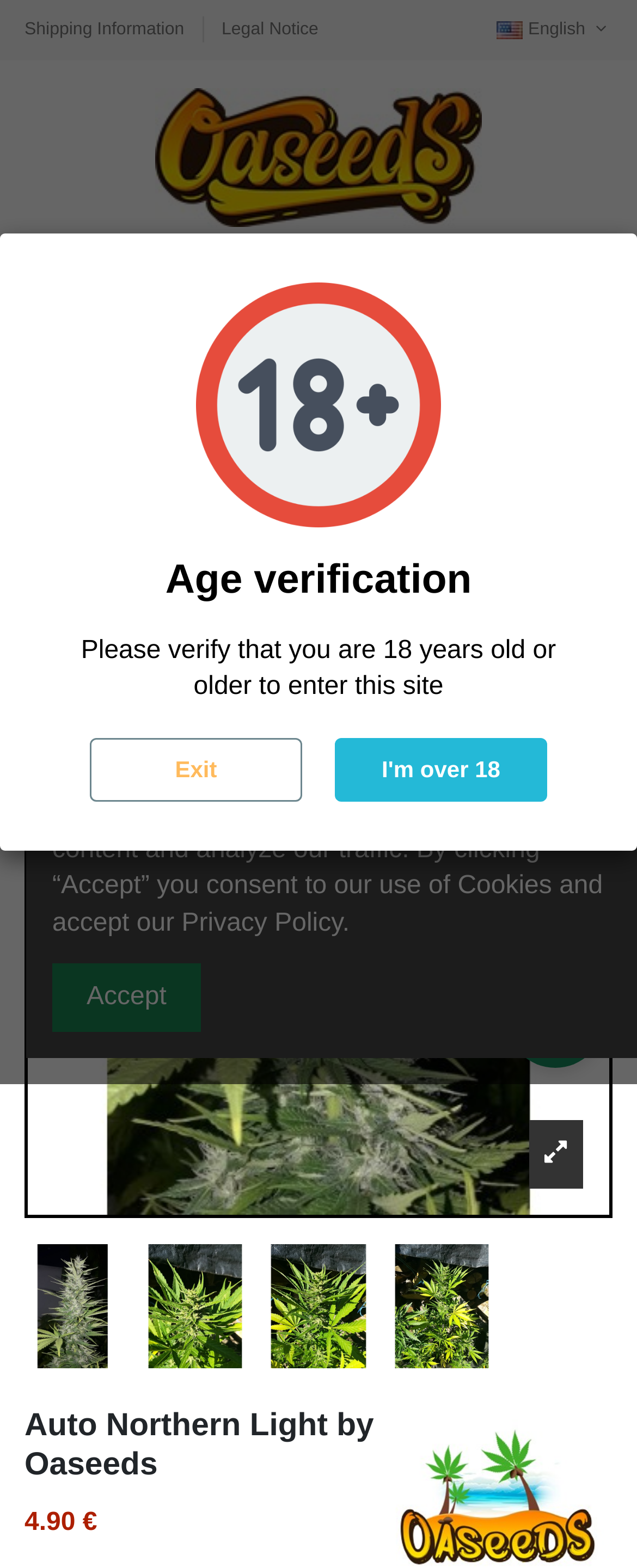Please analyze the image and give a detailed answer to the question:
What is the price of the cannabis seeds?

The price of the cannabis seeds can be found in the StaticText '4.90 €' which is located below the heading 'Auto Northern Light by Oaseeds'.